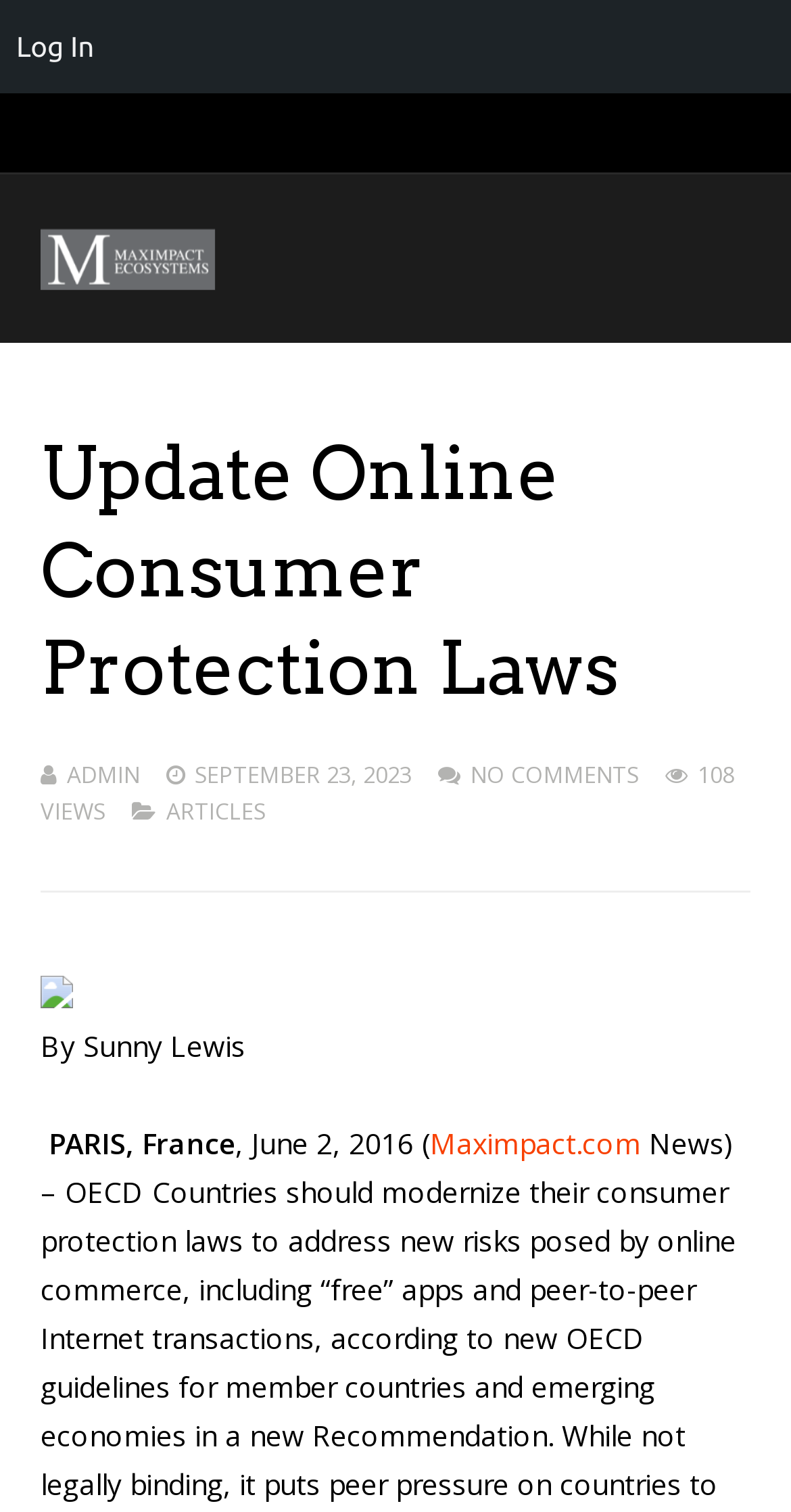How many views does the article have?
Please use the image to provide an in-depth answer to the question.

I found the view count by looking at the text '108 VIEWS' which is located near the article title and publication date.